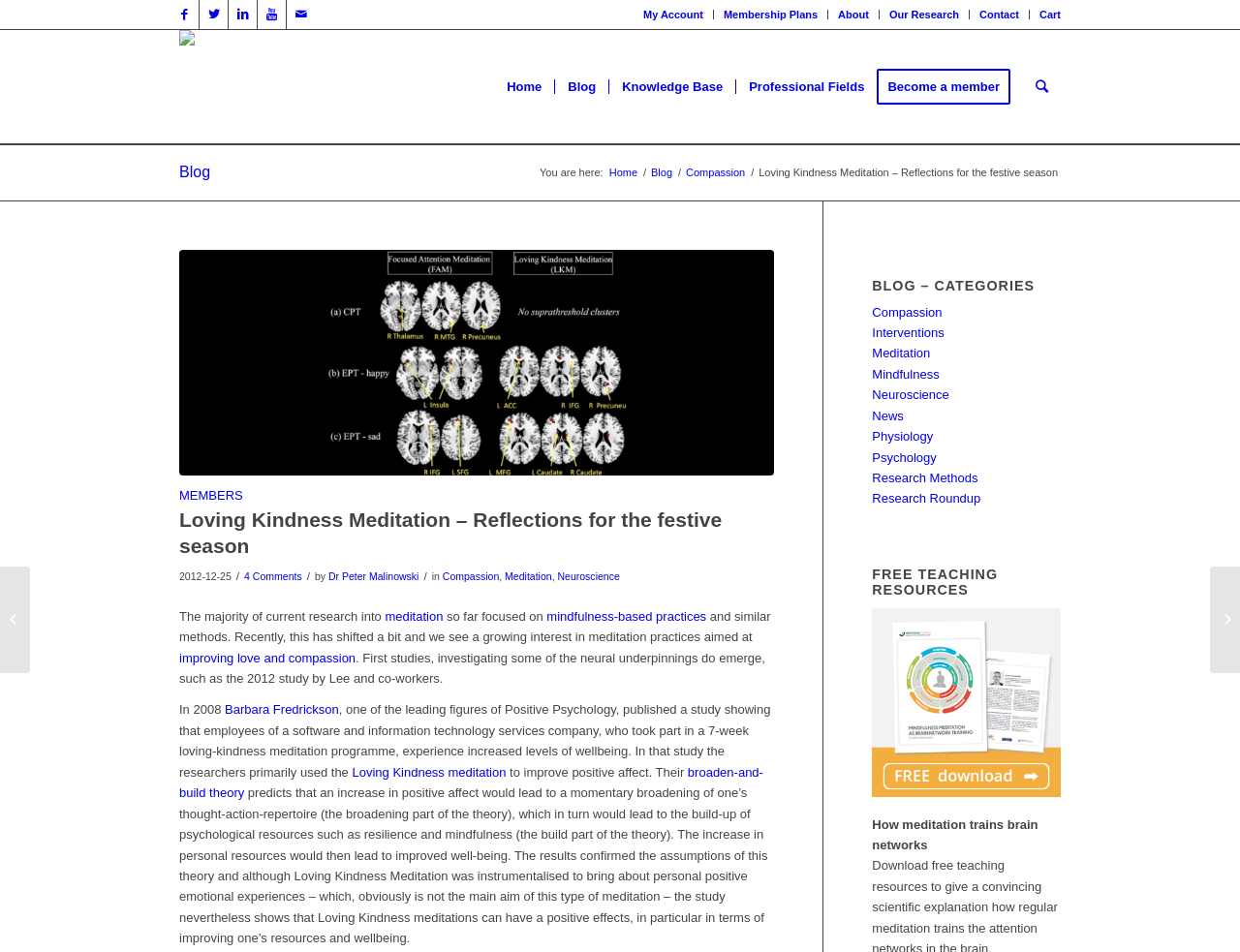Generate a comprehensive description of the webpage.

This webpage is about Loving Kindness Meditation, specifically reflections for the festive season. At the top, there are several hidden links to social media platforms, including Facebook, Twitter, LinkedIn, YouTube, and Mail. Next to these links, there are visible links to "My Account", "Membership Plans", "About", "Our Research", "Contact", and "Cart".

Below these links, there is a main navigation menu with links to "Home", "Blog", "Knowledge Base", "Professional Fields", and "Become a member". To the right of this menu, there is a breadcrumb trail indicating the current page's location, with links to "Home", "Blog", and "Compassion".

The main content of the page is an article about Loving Kindness Meditation, which discusses the current state of research in meditation, particularly in mindfulness-based practices. The article mentions a study from 2012 that investigated the neural underpinnings of Loving Kindness Meditation and its effects on wellbeing. It also references a study by Barbara Fredrickson, a leading figure in Positive Psychology, which showed that employees who participated in a 7-week Loving Kindness meditation program experienced increased levels of wellbeing.

On the right side of the page, there are two sections: "BLOG – CATEGORIES" and "FREE TEACHING RESOURCES". The "BLOG – CATEGORIES" section lists various categories, including "Compassion", "Interventions", "Meditation", "Mindfulness", "Neuroscience", "News", "Physiology", "Psychology", "Research Methods", and "Research Roundup". The "FREE TEACHING RESOURCES" section appears to have a single link, but its text is not visible.

At the very bottom of the page, there are two more links to articles, "Meditation improves telomerase activity" and "Cognition and Emotion in Meditation".